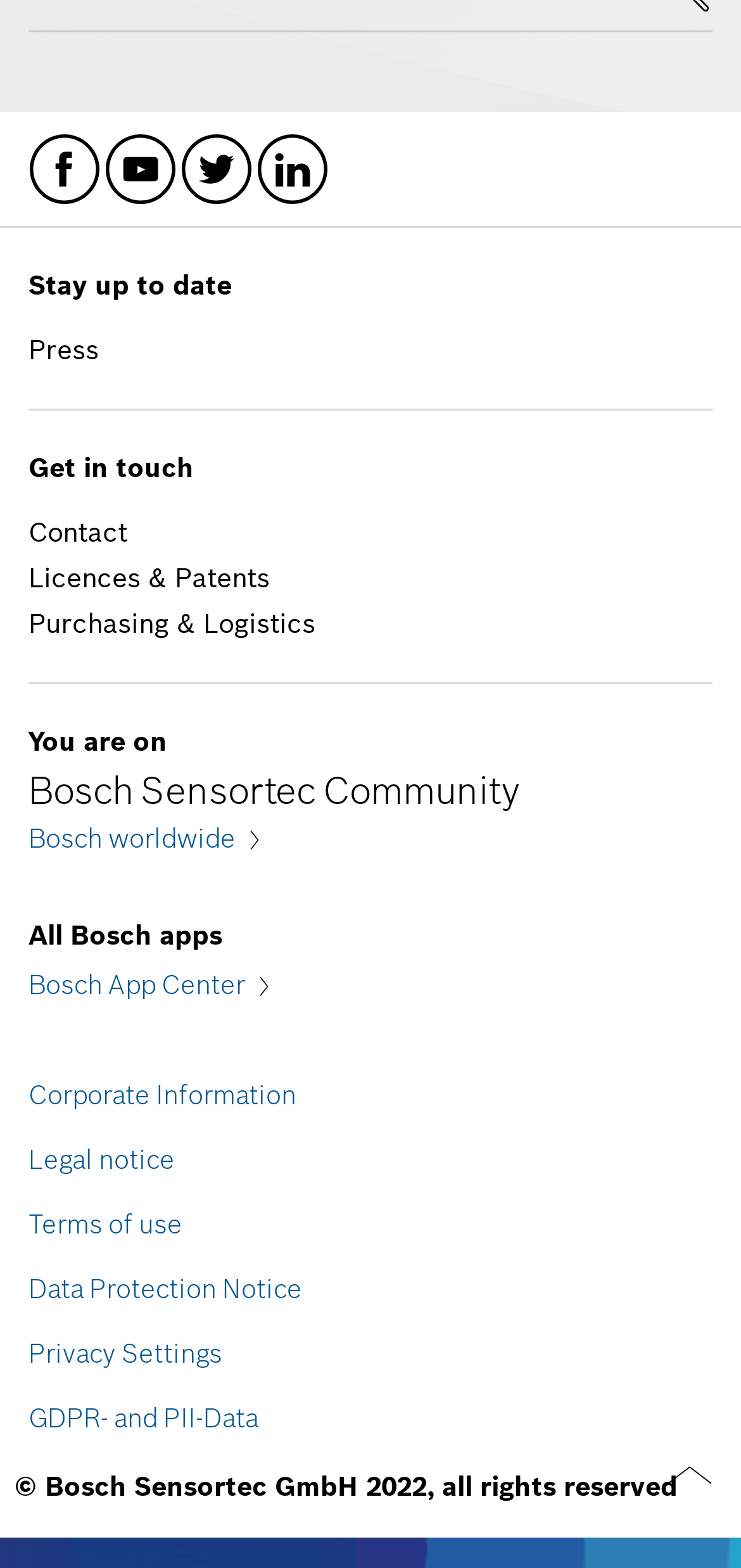Identify the bounding box coordinates for the element you need to click to achieve the following task: "Click on Press". The coordinates must be four float values ranging from 0 to 1, formatted as [left, top, right, bottom].

[0.038, 0.212, 0.133, 0.234]